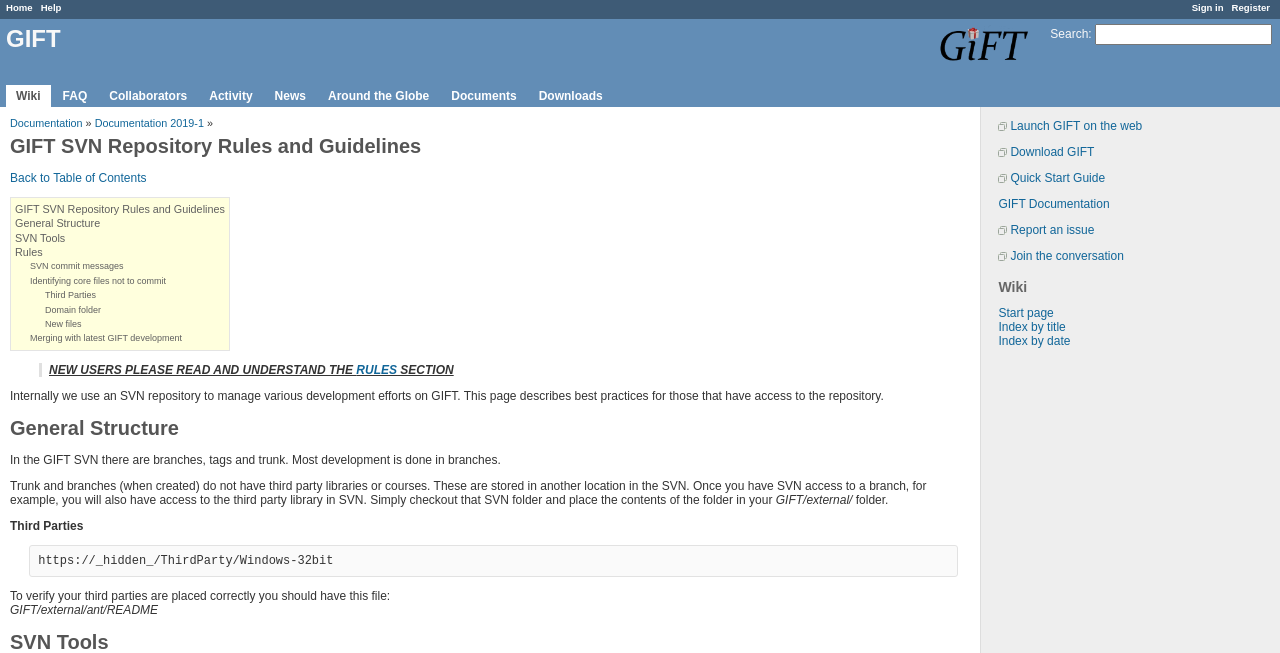Identify the bounding box coordinates of the section that should be clicked to achieve the task described: "Download GIFT".

[0.78, 0.222, 0.855, 0.243]